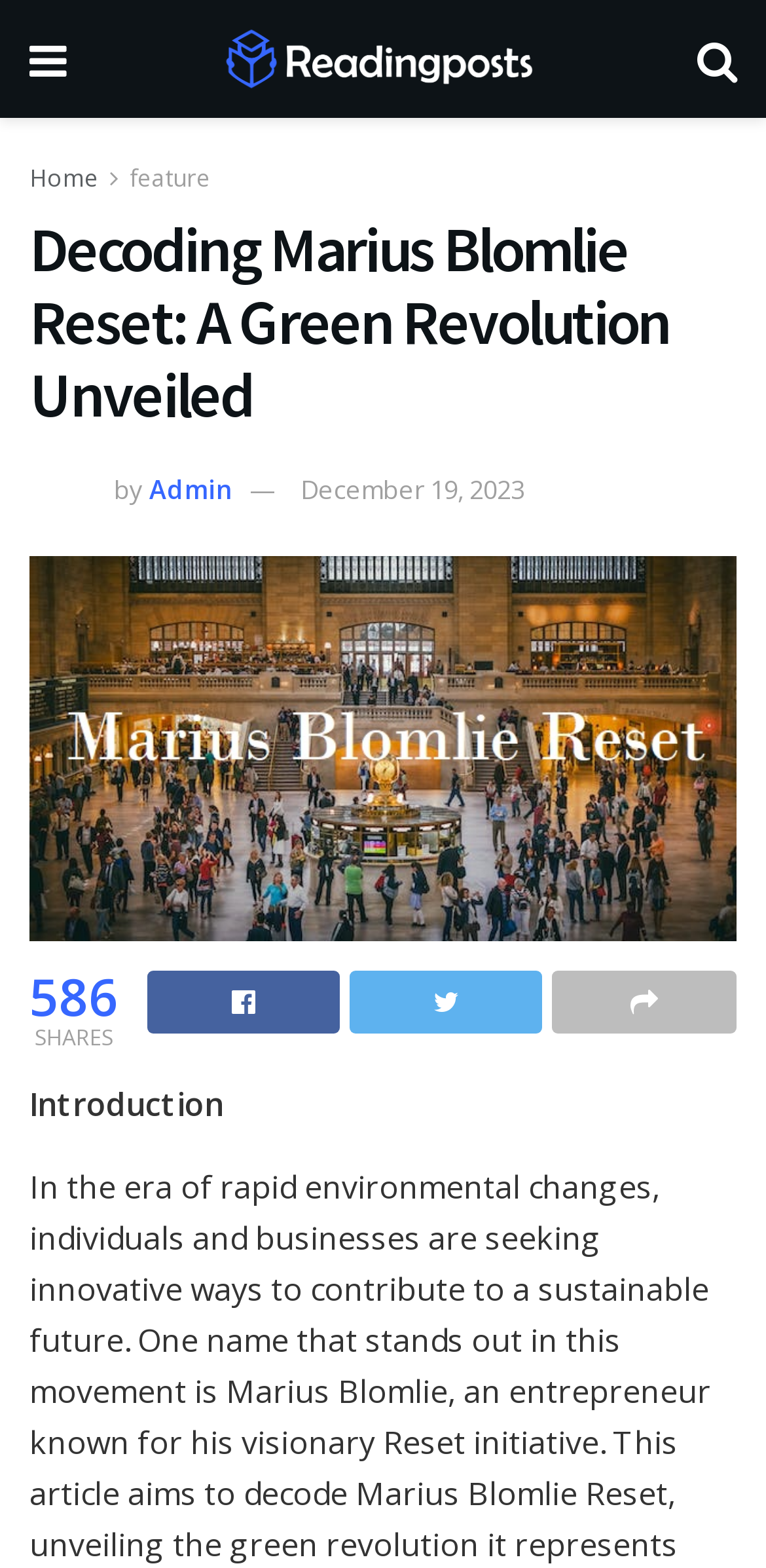What is the date of the article?
Look at the image and respond to the question as thoroughly as possible.

I found the date of the article by looking at the text below the author's name, which says 'December 19, 2023'. This indicates that the article was published on this date.